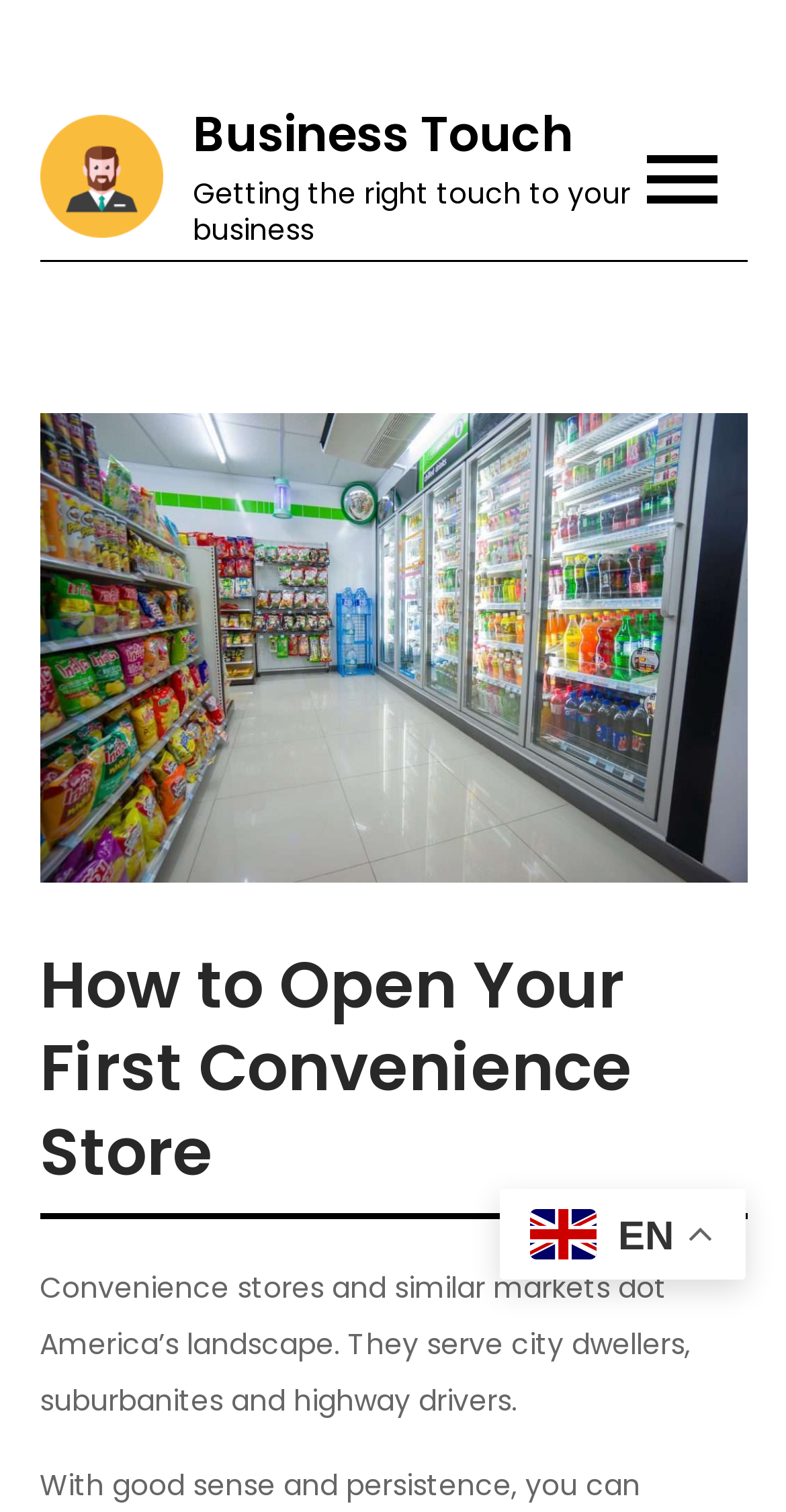What type of stores are being discussed?
Refer to the image and give a detailed response to the question.

The type of stores being discussed can be determined from the static text element on the webpage, which mentions 'Convenience stores and similar markets dot America’s landscape'.